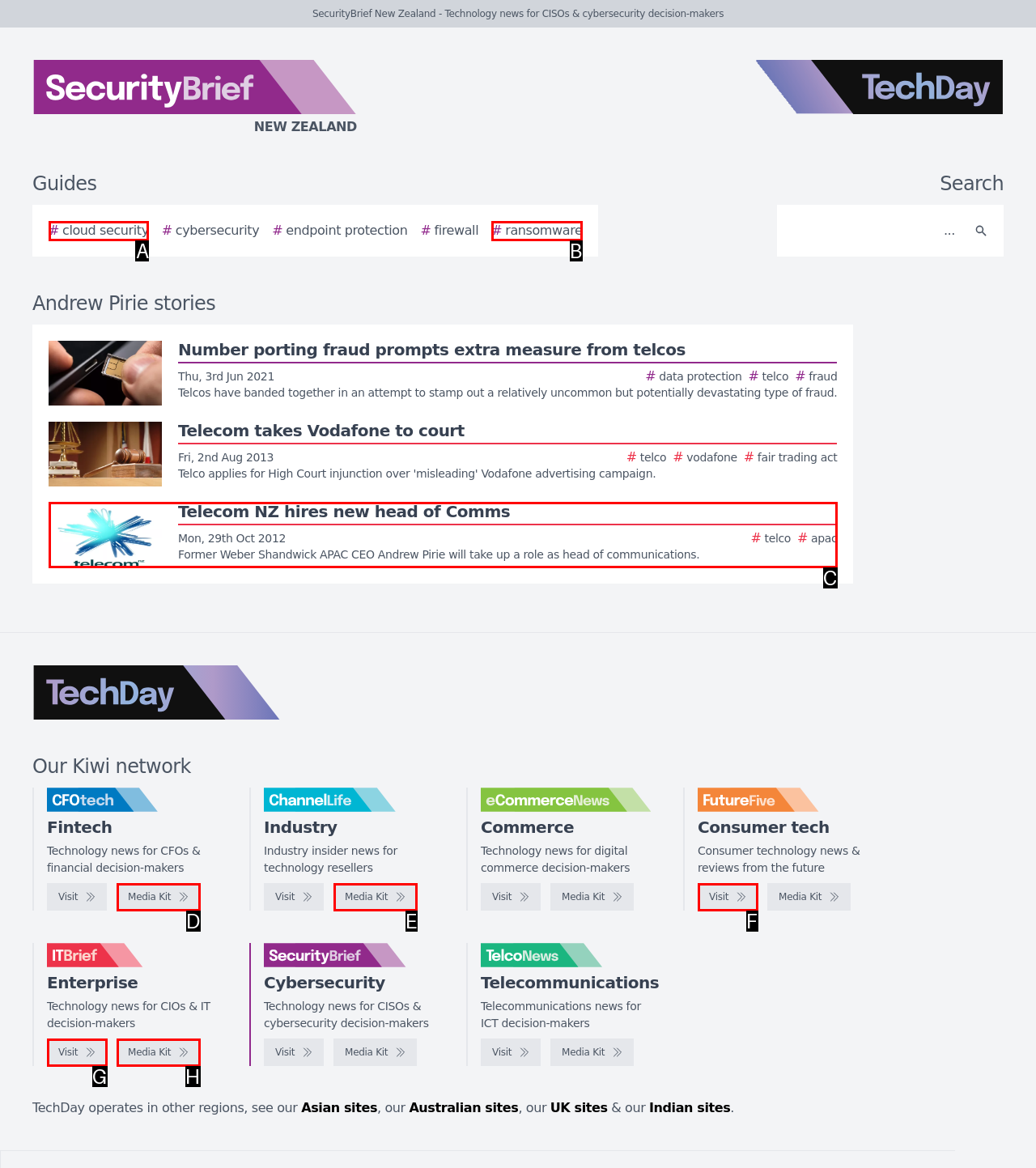Identify the correct HTML element to click to accomplish this task: Explore the Native Range of Kentucky Coffeetree
Respond with the letter corresponding to the correct choice.

None